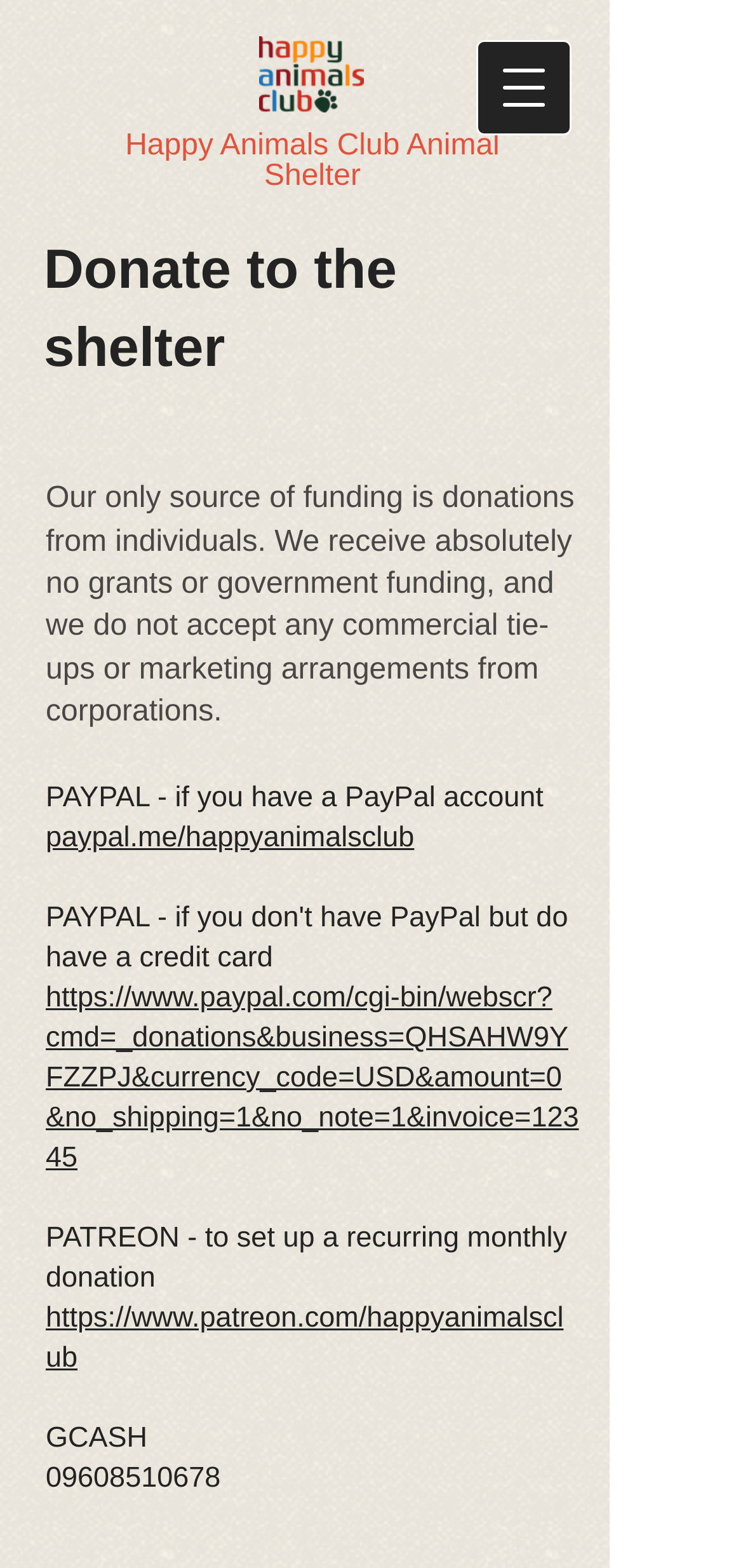Respond concisely with one word or phrase to the following query:
What is the currency code used for PayPal donations?

USD